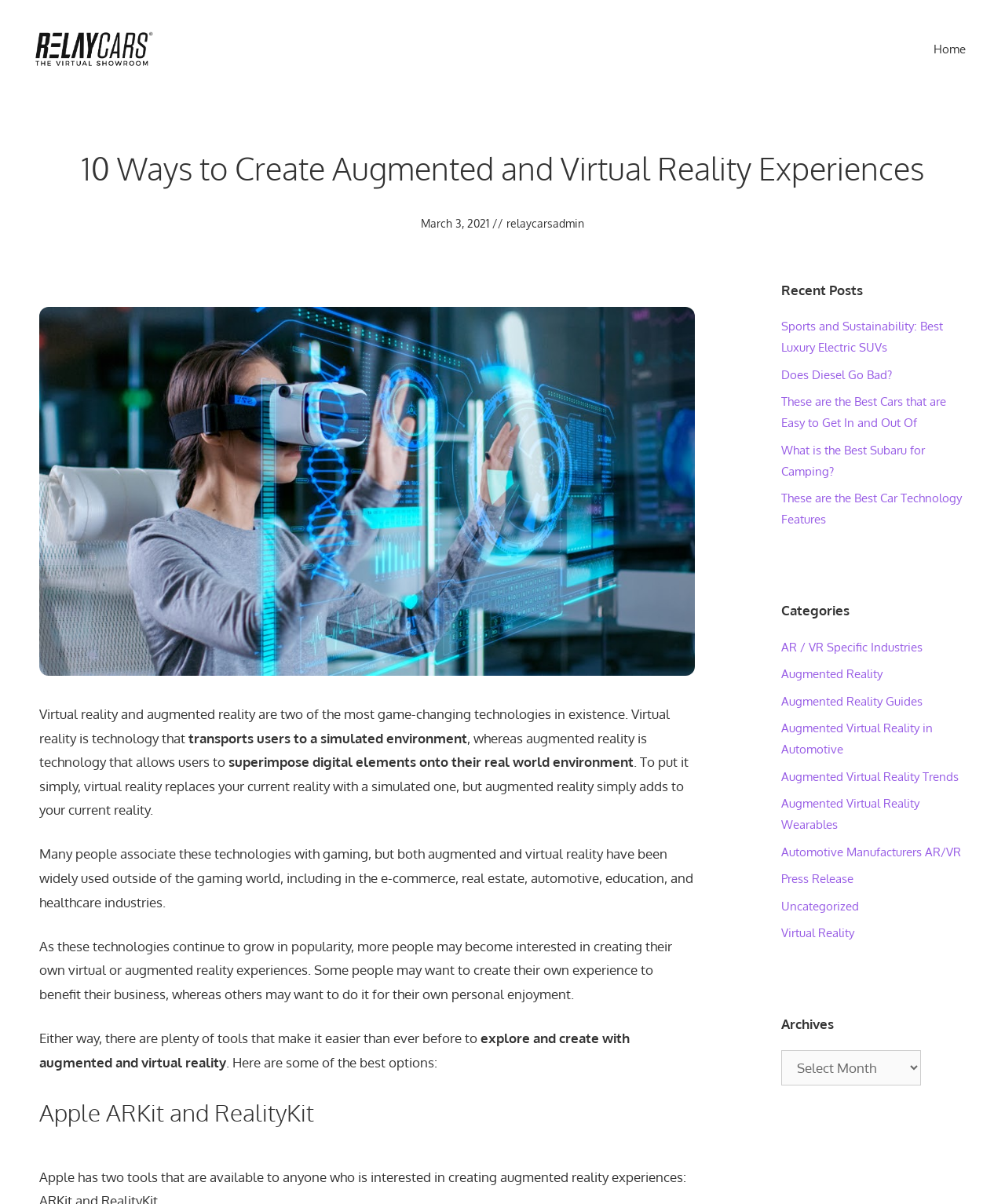Specify the bounding box coordinates of the region I need to click to perform the following instruction: "Learn about Salesforce Implementations". The coordinates must be four float numbers in the range of 0 to 1, i.e., [left, top, right, bottom].

None